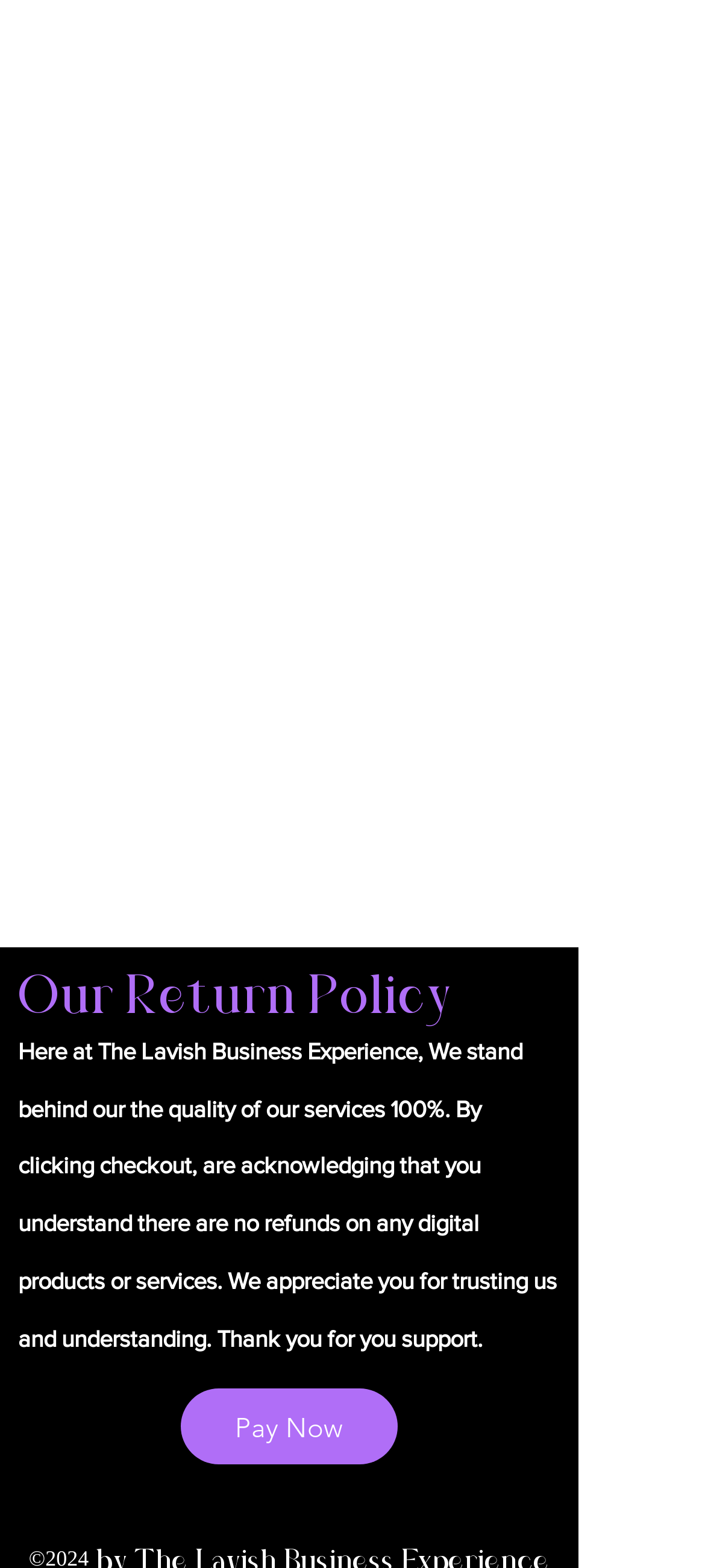Return the bounding box coordinates of the UI element that corresponds to this description: "aria-label="Facebook"". The coordinates must be given as four float numbers in the range of 0 and 1, [left, top, right, bottom].

[0.423, 0.948, 0.474, 0.971]